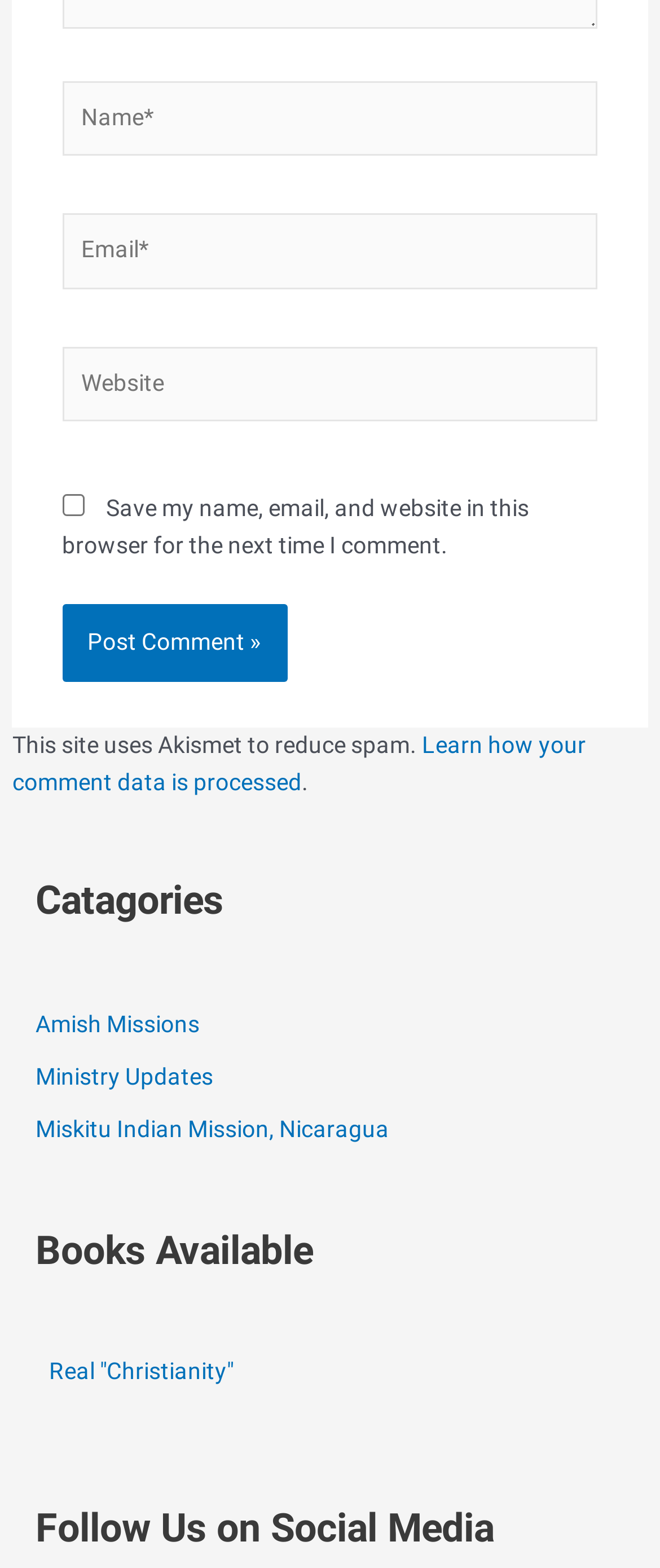Specify the bounding box coordinates of the area to click in order to follow the given instruction: "Click the 'Post Comment' button."

[0.094, 0.386, 0.435, 0.435]